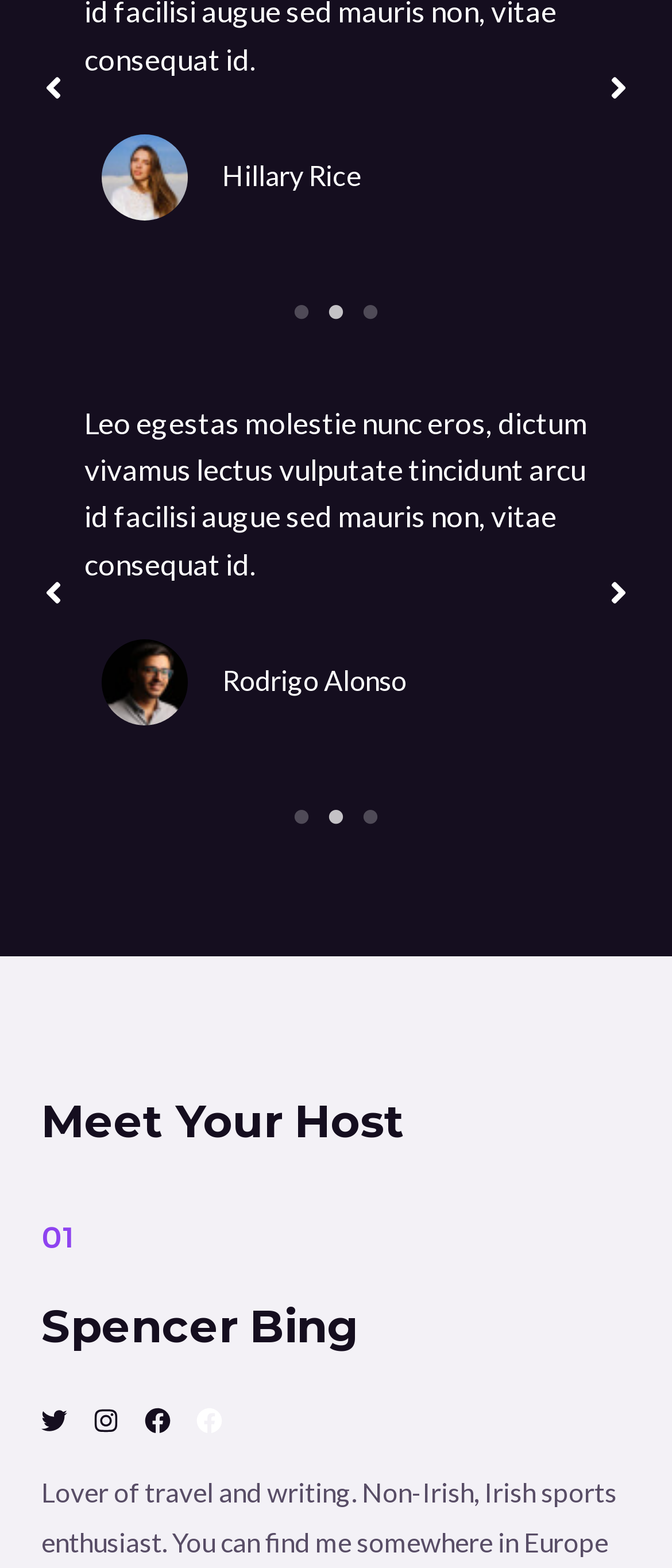What is the name of the host?
Refer to the image and provide a one-word or short phrase answer.

Spencer Bing